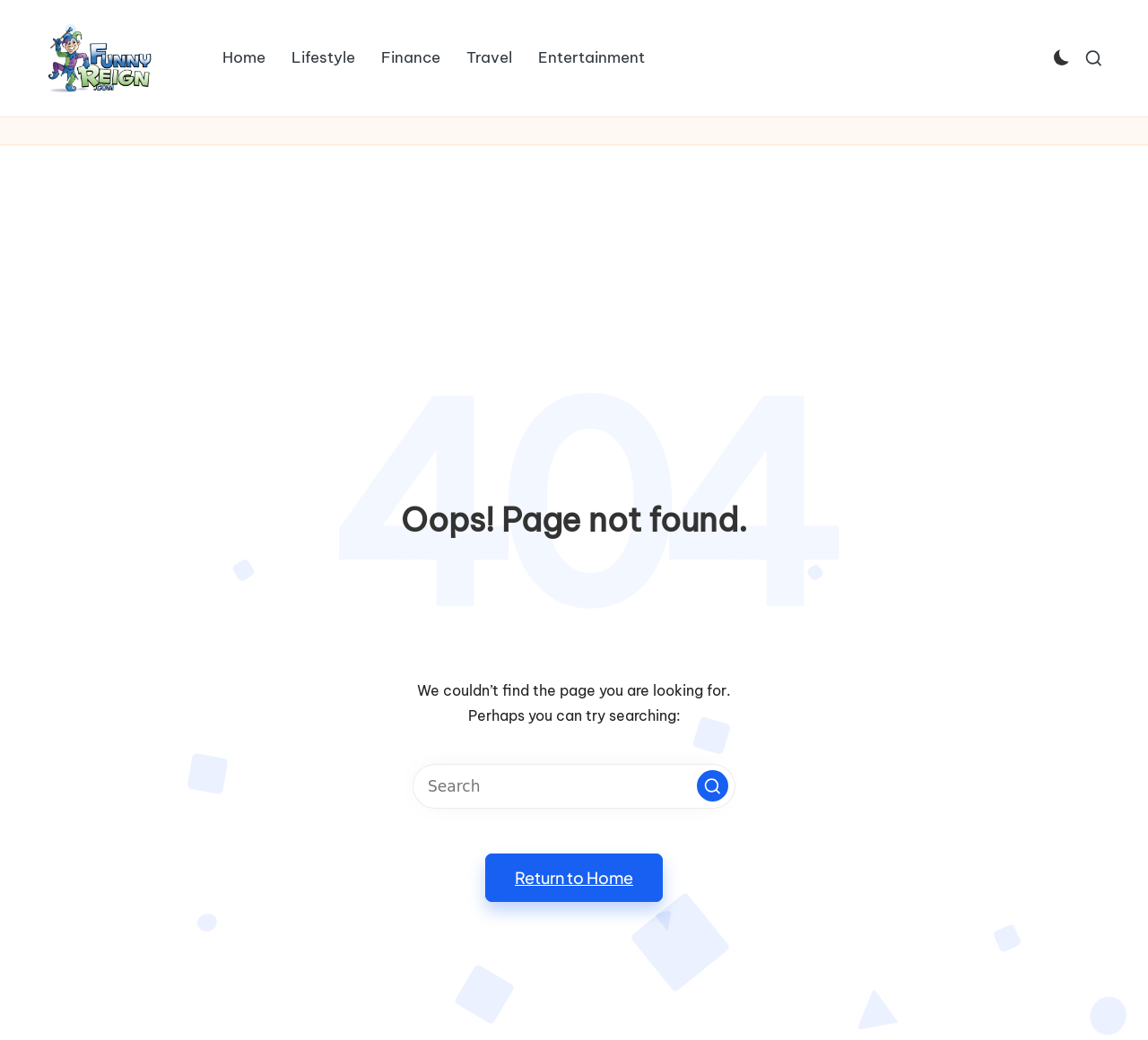Give a complete and precise description of the webpage's appearance.

The webpage is a "Page Not Found" error page from FunnyReign. At the top left, there is a link to "FunnyReign" accompanied by an image with the same name. 

Below the top section, there is a navigation menu labeled "Site Navigation" that spans across the top of the page, containing five links: "Home", "Lifestyle", "Finance", "Travel", and "Entertainment". 

On the top right, there is a search icon with a link to "Search". 

The main content of the page is divided into two sections. The top section has a large heading "404" and a subheading "Oops! Page not found." Below the subheading, there is a paragraph of text explaining that the page could not be found and suggesting to try searching. 

Below the paragraph, there is a search box with a placeholder text "Enter search keywords" and a "Search" button next to it. 

At the bottom of the page, there is a button labeled "Return to Home".